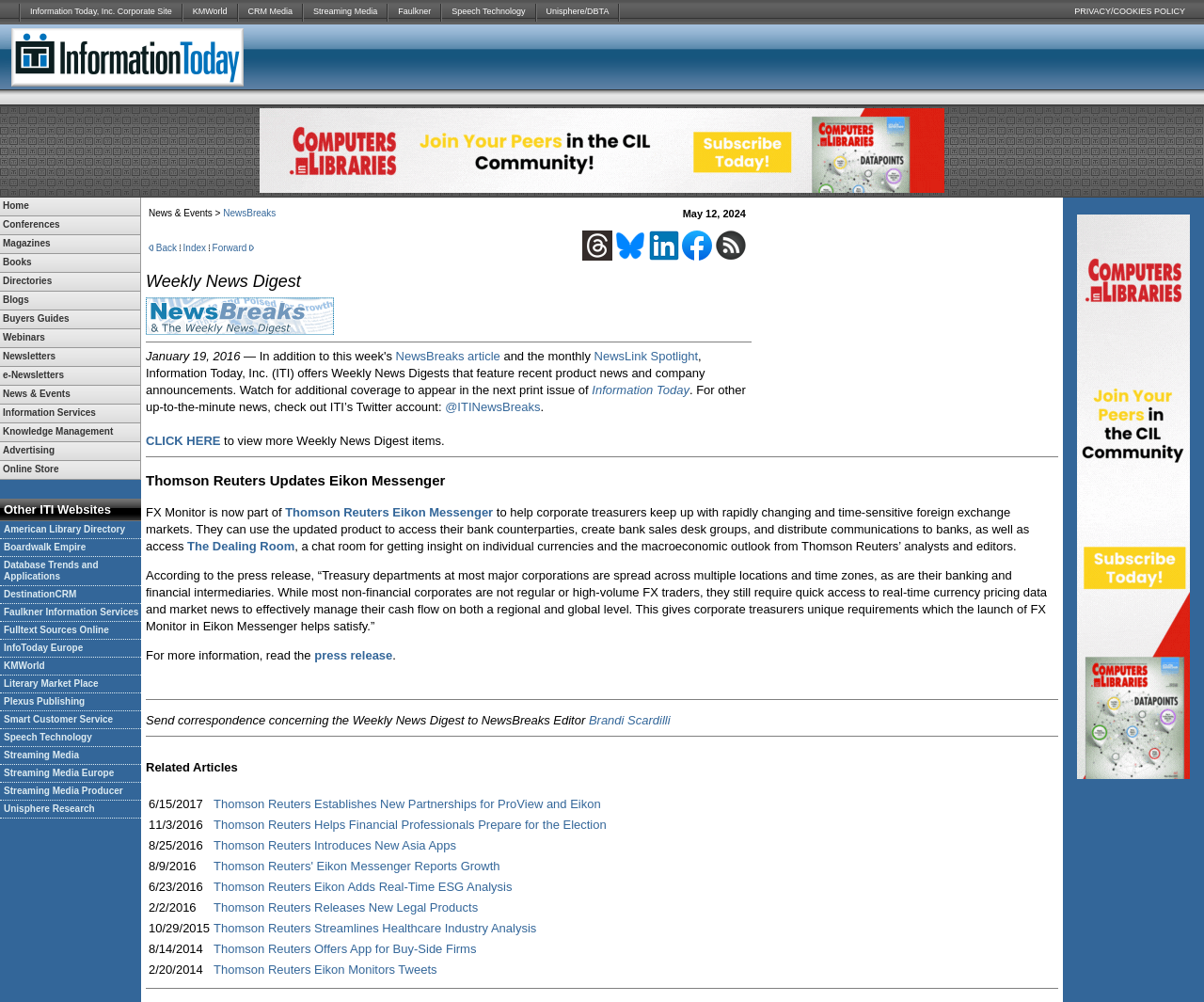What is the purpose of FX Monitor?
Using the screenshot, give a one-word or short phrase answer.

Help corporate treasurers